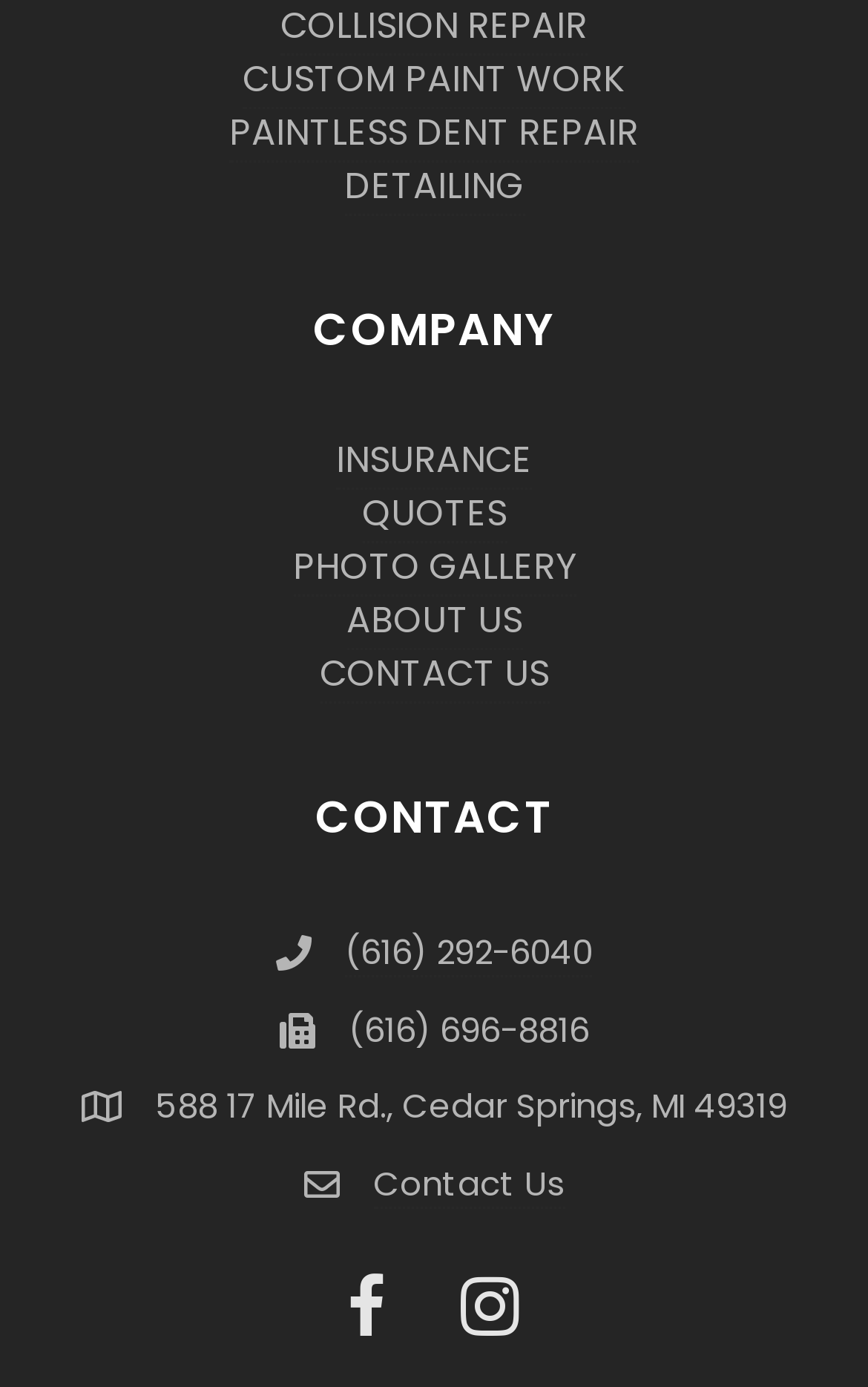Use a single word or phrase to answer the question: 
What is the phone number of the company?

(616) 292-6040